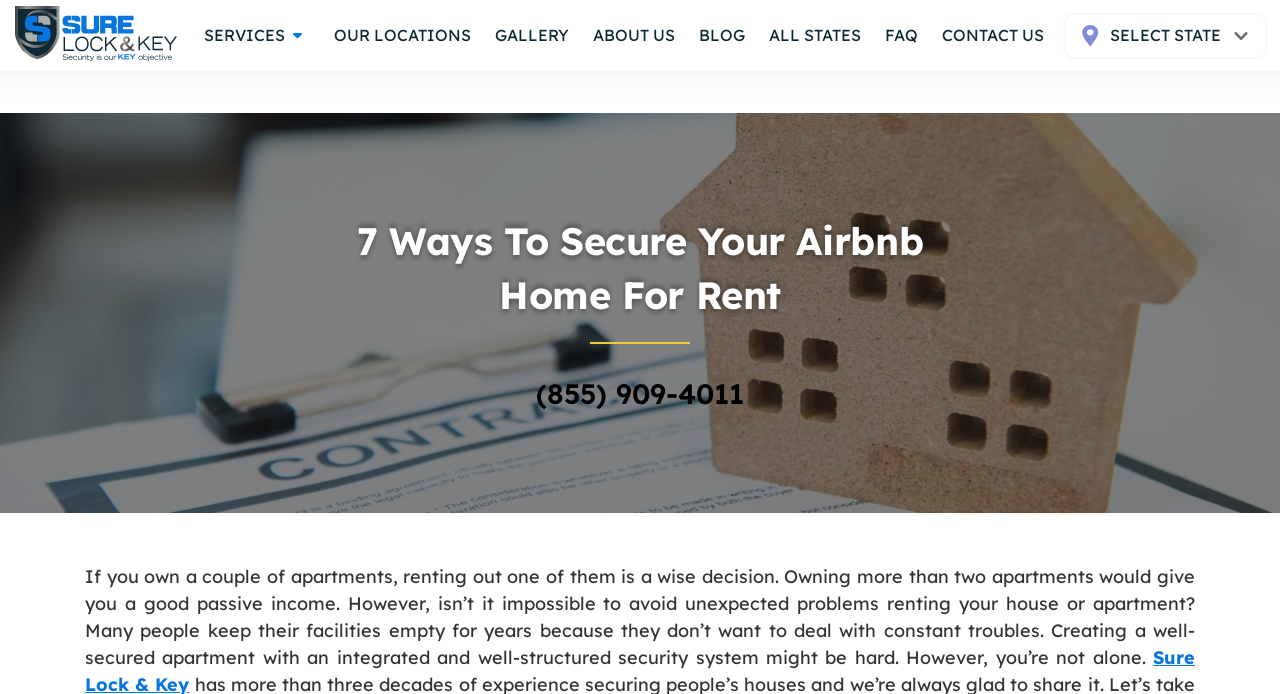Identify the text that serves as the heading for the webpage and generate it.

7 Ways To Secure Your Airbnb Home For Rent